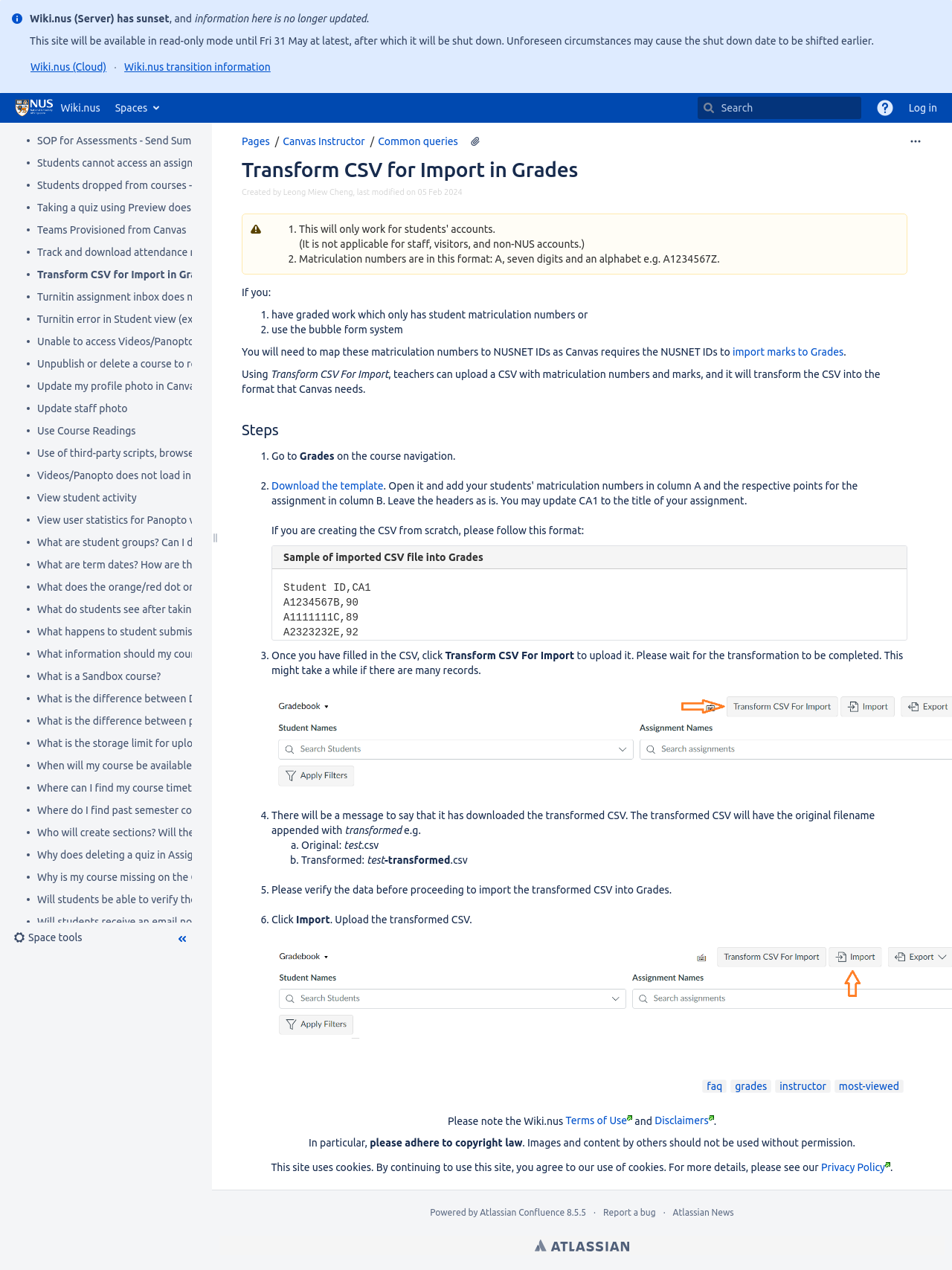What is the purpose of the 'Transform CSV for Import in Grades' link?
Using the image as a reference, answer with just one word or a short phrase.

Import grades